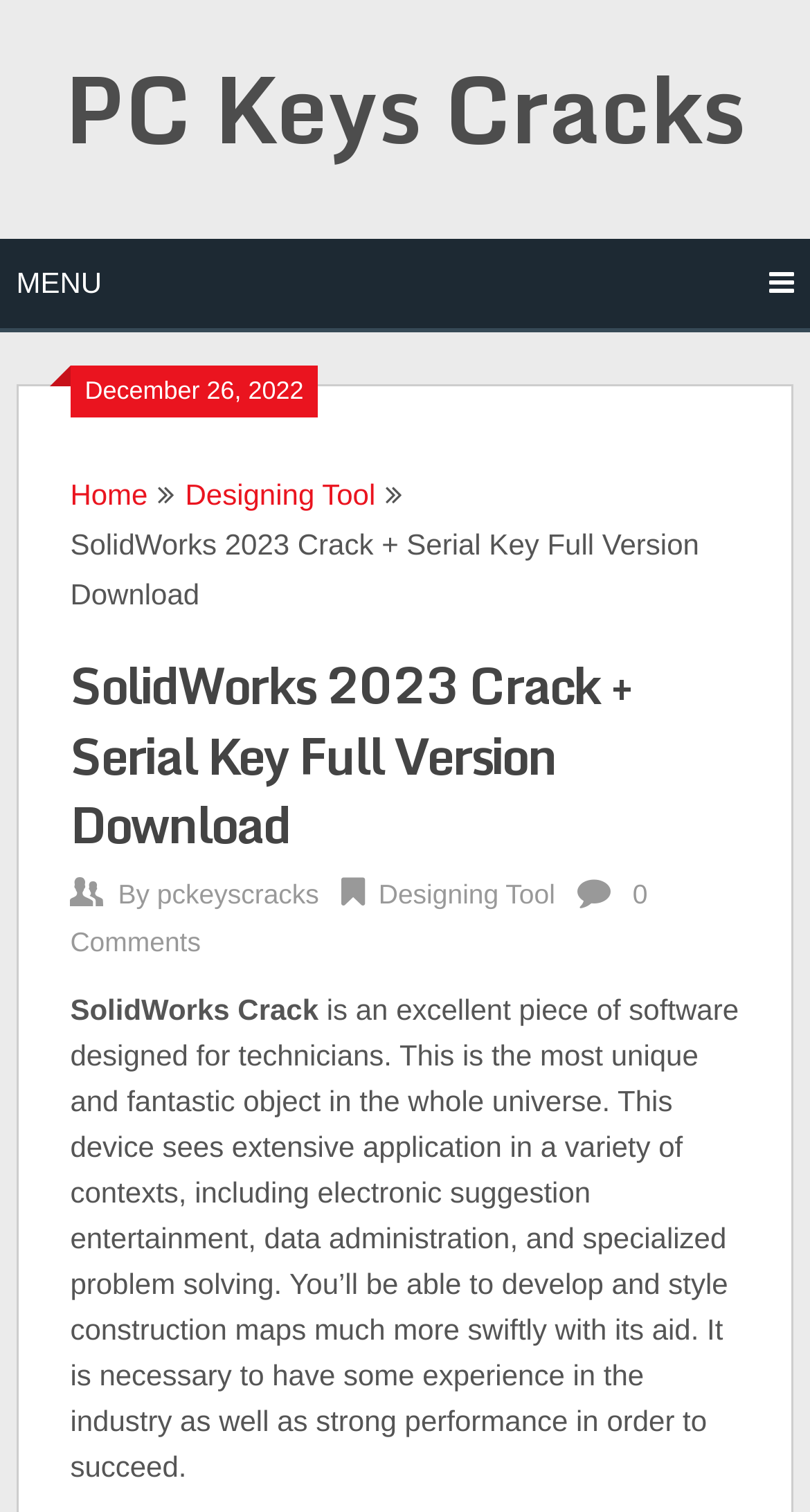What is the purpose of SolidWorks Crack?
Look at the image and respond with a one-word or short-phrase answer.

Designing and problem solving